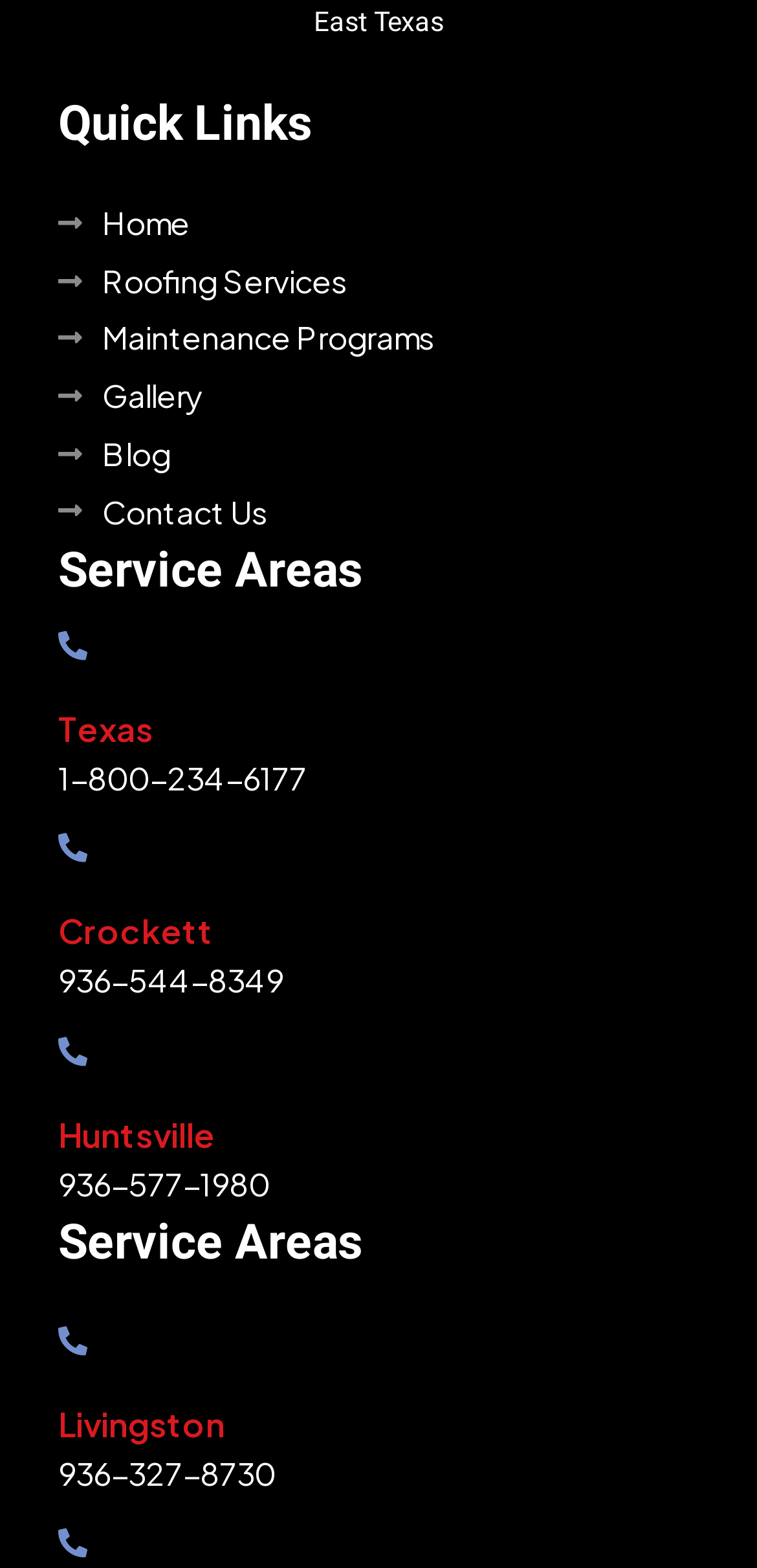Find the bounding box coordinates of the element I should click to carry out the following instruction: "view Livingston".

[0.077, 0.894, 0.297, 0.921]